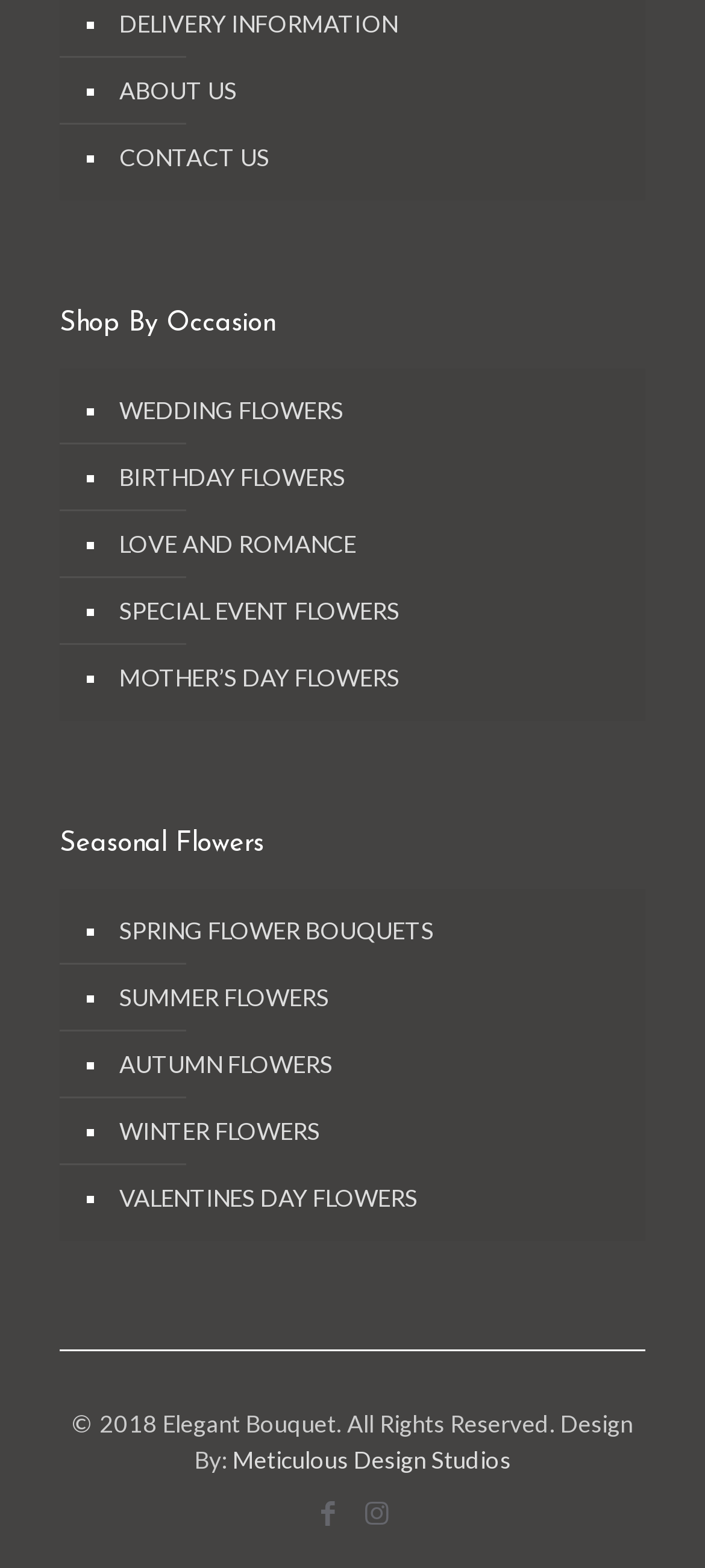Please indicate the bounding box coordinates of the element's region to be clicked to achieve the instruction: "click on ABOUT US". Provide the coordinates as four float numbers between 0 and 1, i.e., [left, top, right, bottom].

[0.162, 0.037, 0.89, 0.079]